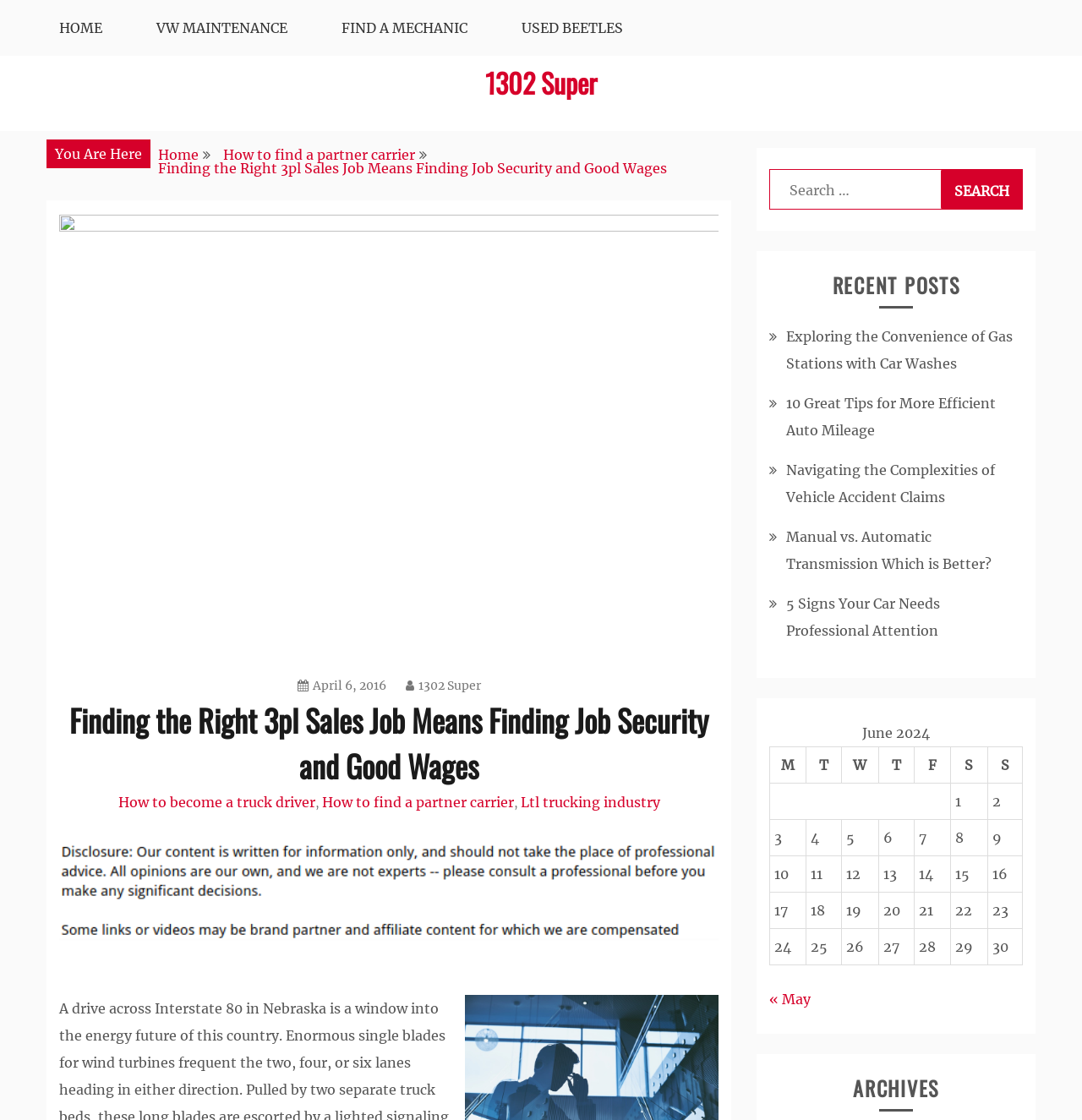What is the topic of the article 'Finding the Right 3pl Sales Job Means Finding Job Security and Good Wages'?
Using the image as a reference, answer with just one word or a short phrase.

3pl sales job